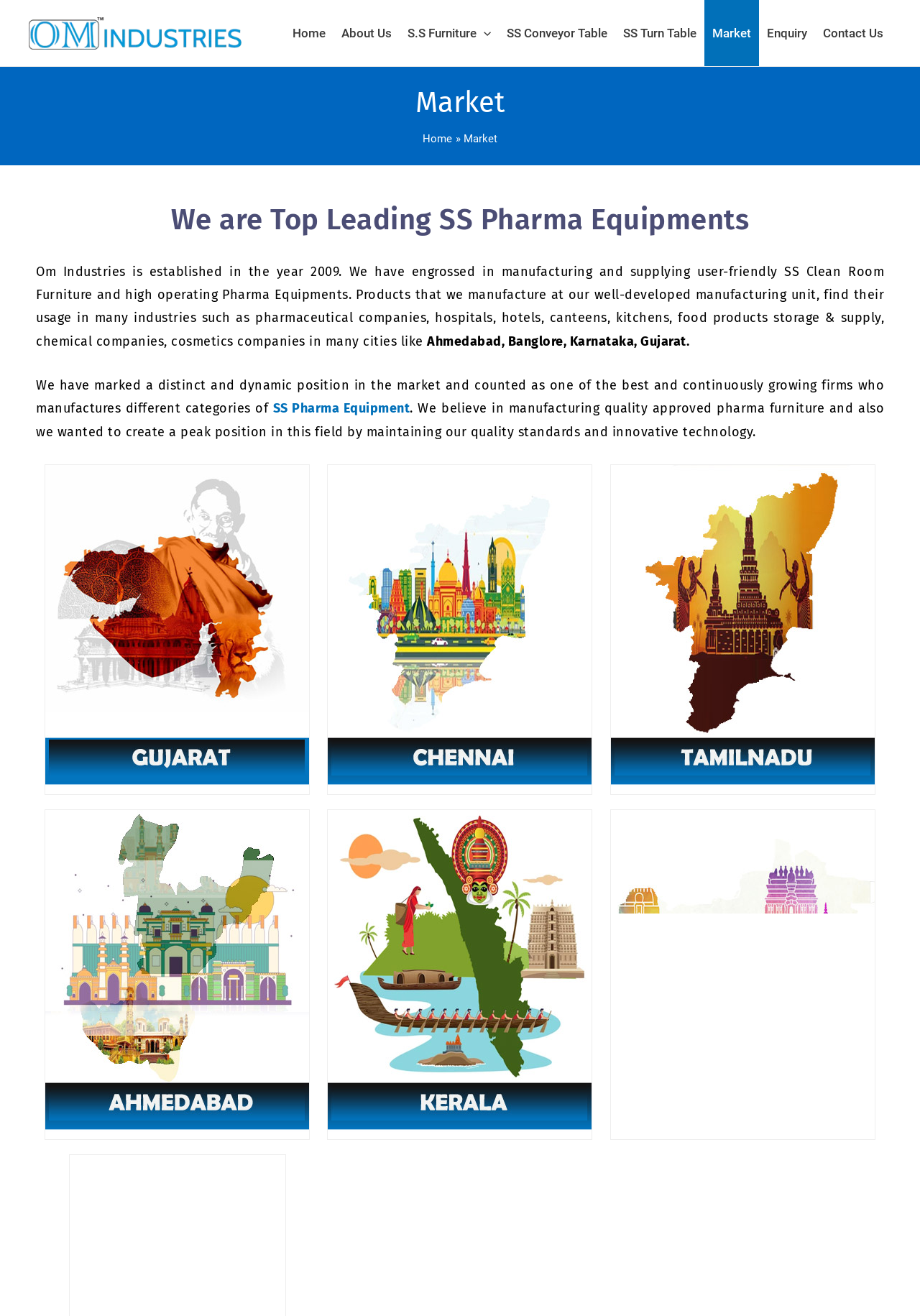Locate the bounding box coordinates of the area you need to click to fulfill this instruction: 'Click on the 'GUJARAT' link'. The coordinates must be in the form of four float numbers ranging from 0 to 1: [left, top, right, bottom].

[0.049, 0.353, 0.337, 0.604]